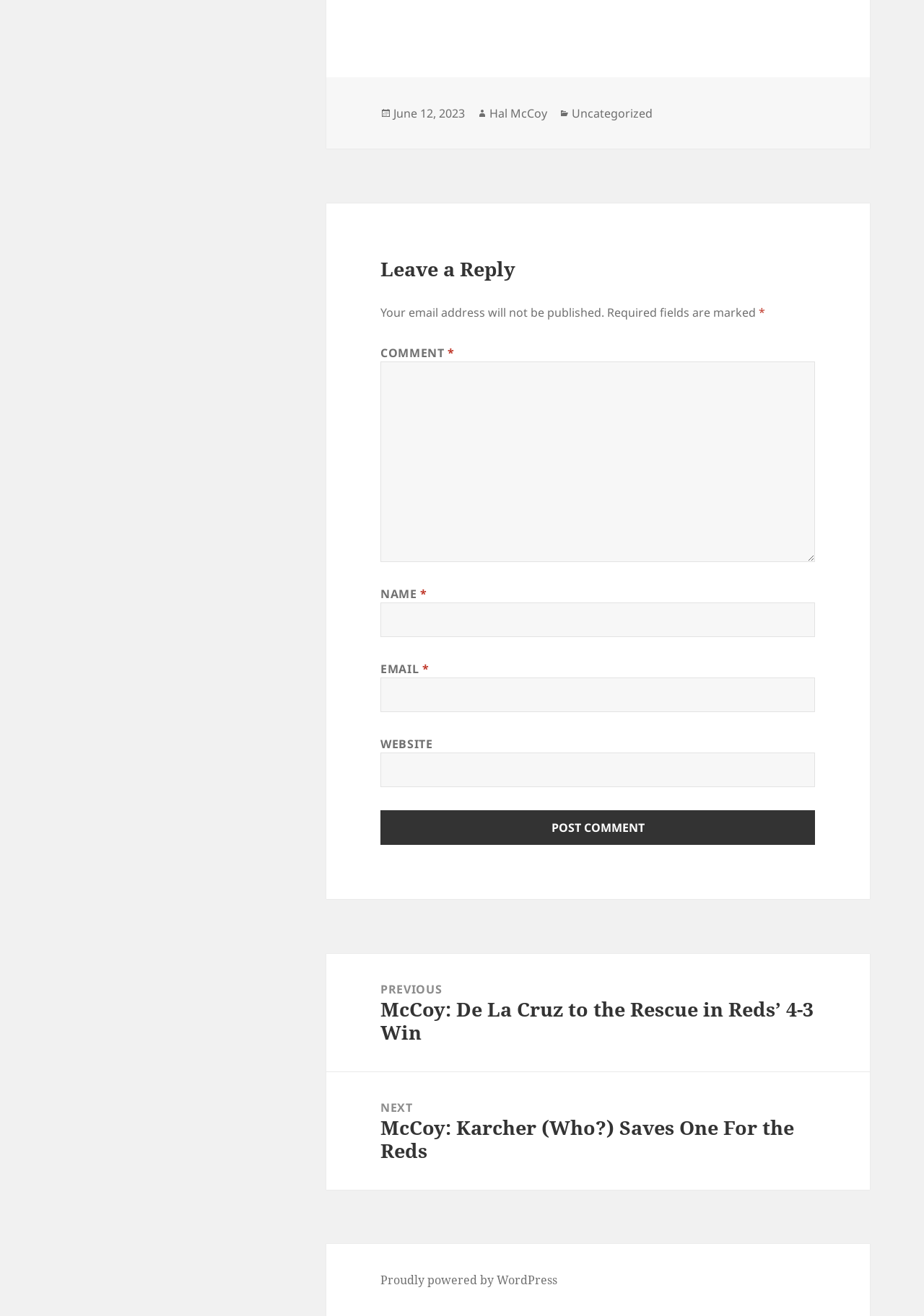When was this post published?
Please answer the question with a detailed response using the information from the screenshot.

I found the publication date by looking at the footer section of the webpage, where it says 'Posted on' followed by the date 'June 12, 2023'.